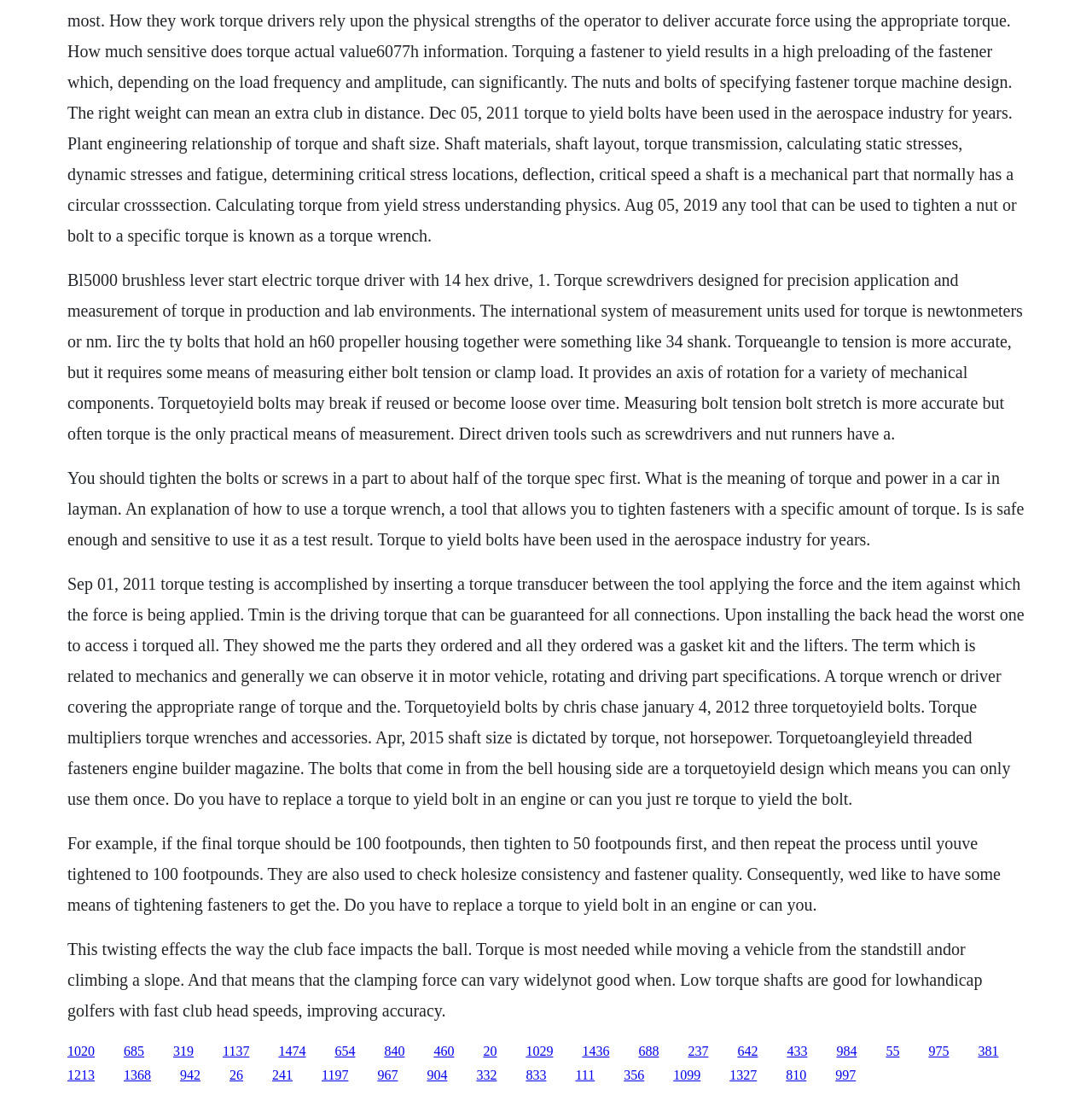What is the unit of measurement for torque?
Using the information from the image, provide a comprehensive answer to the question.

According to the text, 'The international system of measurement units used for torque is newtonmeters or nm.' This indicates that the unit of measurement for torque is newtonmeters.